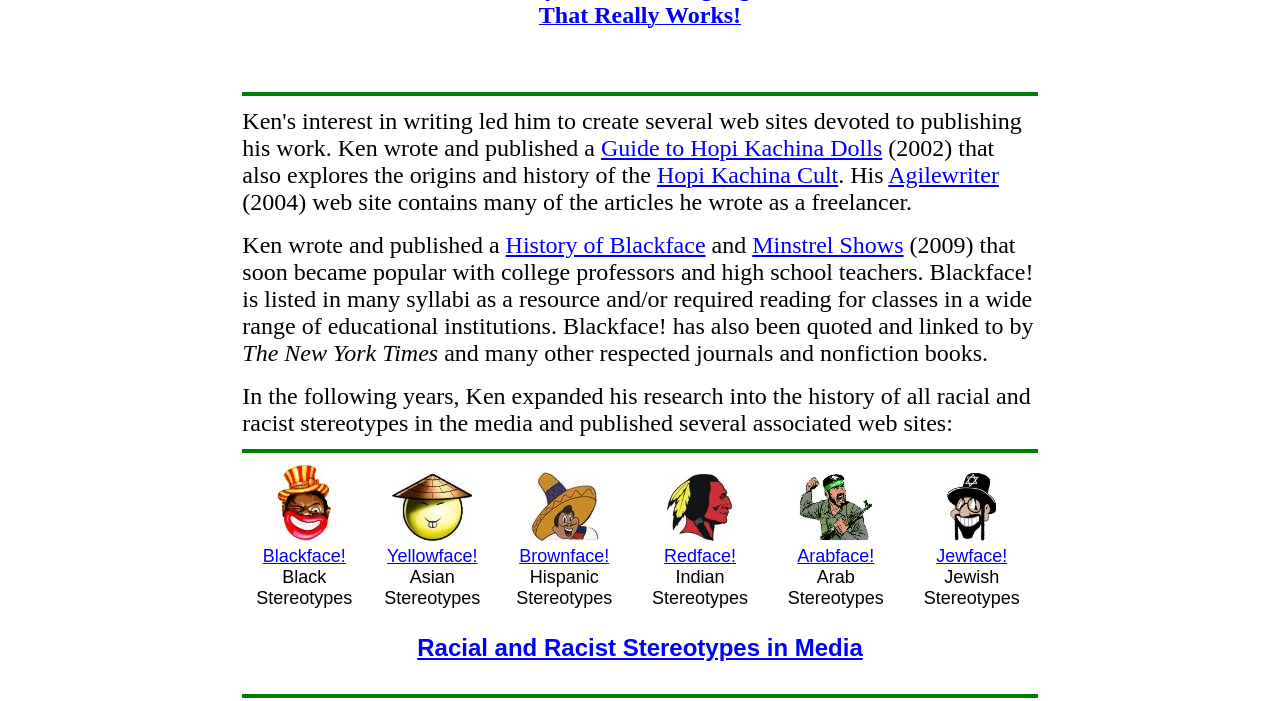Specify the bounding box coordinates of the region I need to click to perform the following instruction: "Learn about Yellowface! Asian Stereotypes". The coordinates must be four float numbers in the range of 0 to 1, i.e., [left, top, right, bottom].

[0.302, 0.779, 0.373, 0.807]